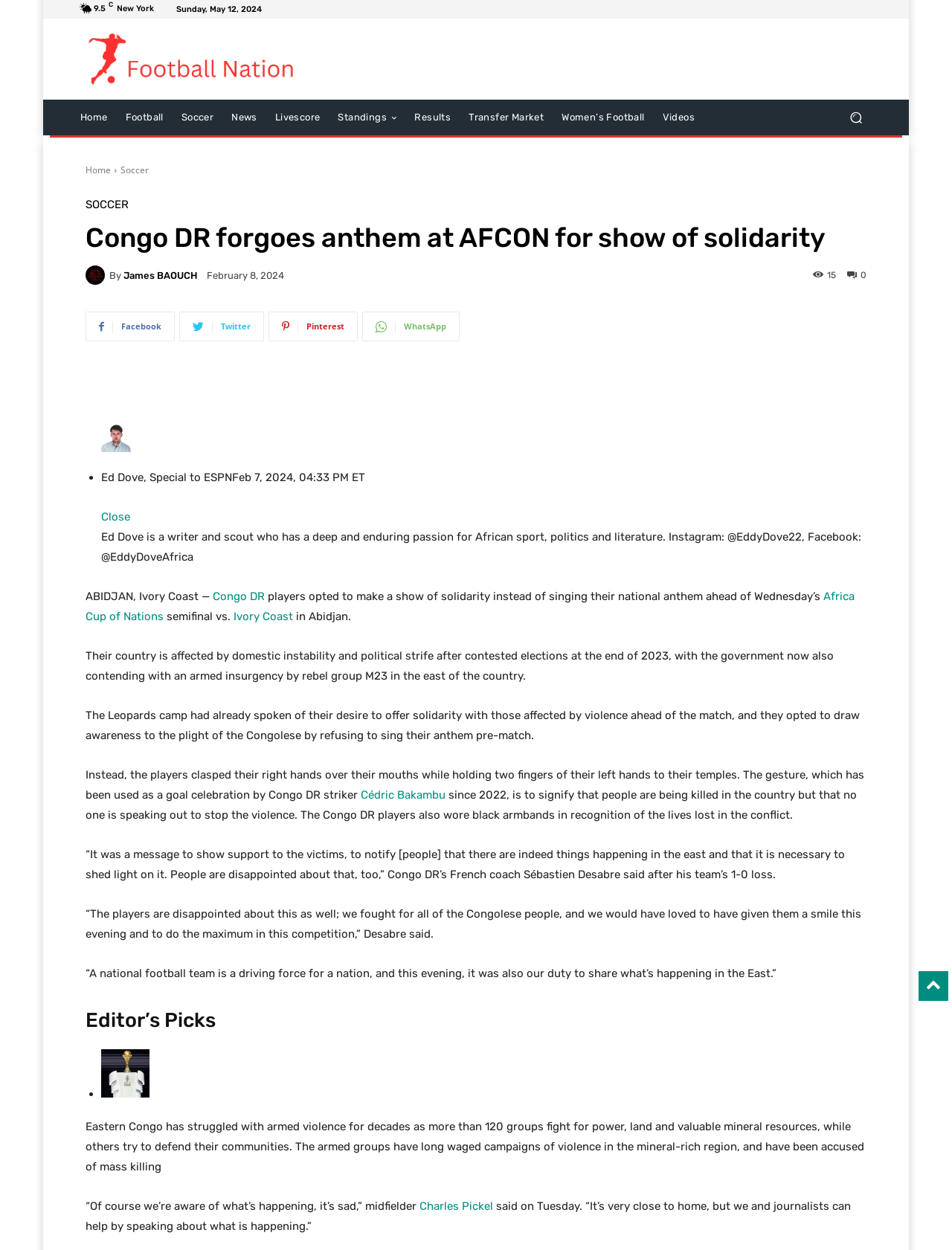What is the author of the article?
Can you provide an in-depth and detailed response to the question?

The author of the article is mentioned in the StaticText element with the text 'Ed Dove, Special to ESPN' and bounding box coordinates [0.106, 0.377, 0.244, 0.387]. This element is located in the middle of the webpage, below the main heading.